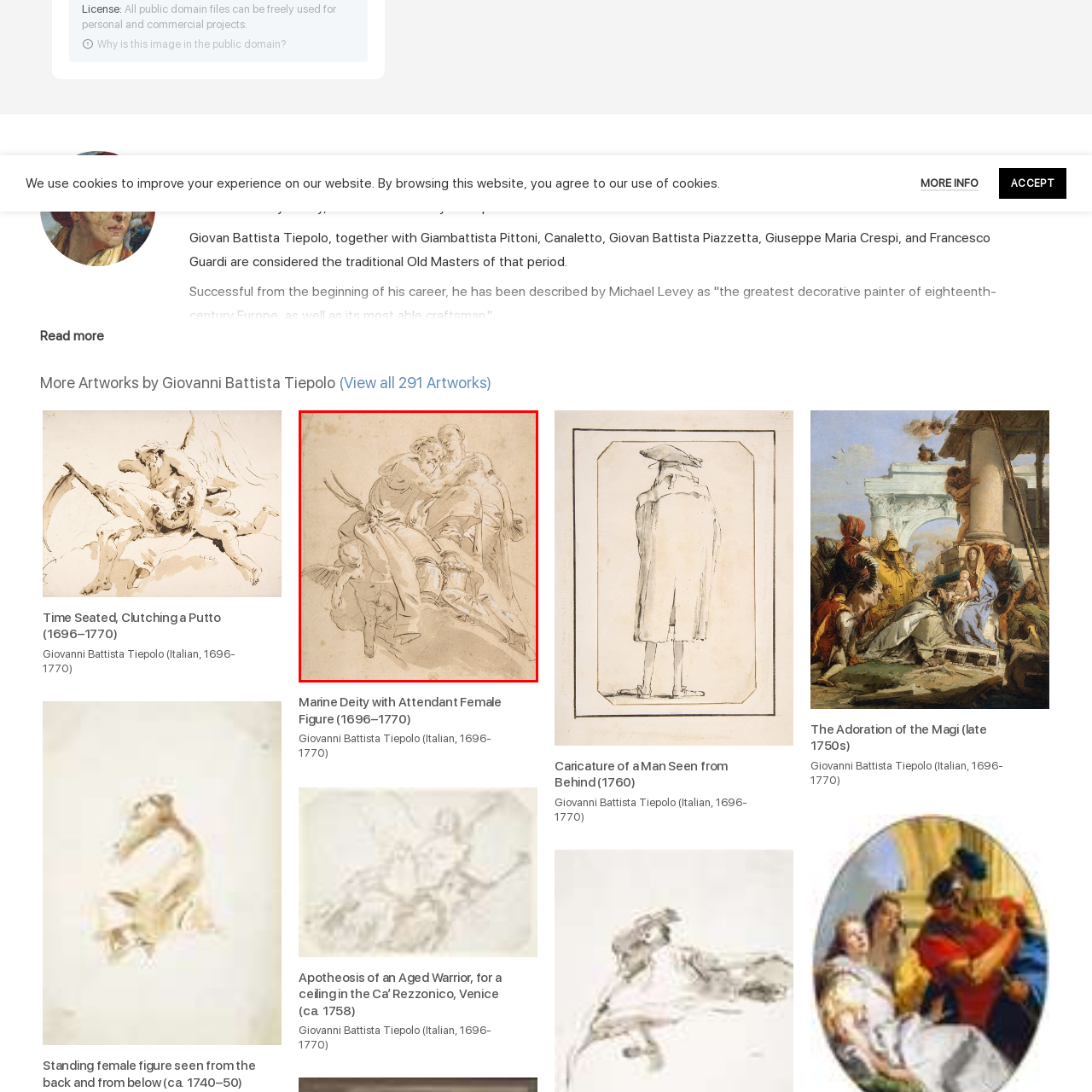Examine the portion within the green circle, What style is characteristic of Tiepolo's figures? 
Reply succinctly with a single word or phrase.

Rococo